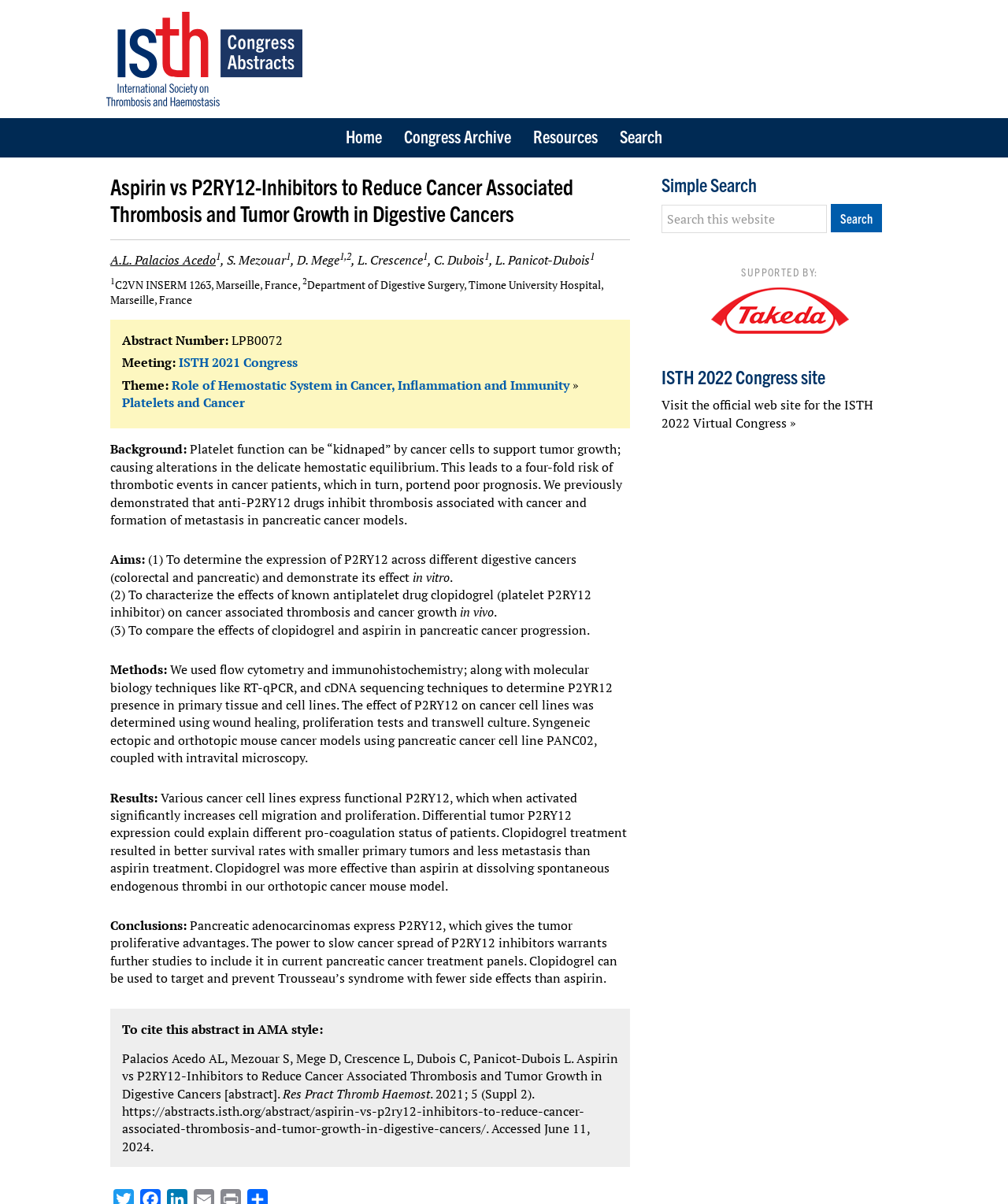Offer an in-depth caption of the entire webpage.

This webpage is an abstract for a research paper titled "Aspirin vs P2RY12-Inhibitors to Reduce Cancer Associated Thrombosis and Tumor Growth in Digestive Cancers" presented at the ISTH Congress. At the top of the page, there is a navigation menu with links to "Home", "Congress Archive", "Resources", and "Search". Below the navigation menu, the title of the abstract is displayed prominently, followed by the authors' names and affiliations.

The abstract is divided into sections, including "Background", "Aims", "Methods", "Results", and "Conclusions". The "Background" section explains how cancer cells can alter platelet function, leading to a higher risk of thrombotic events in cancer patients. The "Aims" section outlines the objectives of the study, including determining the expression of P2RY12 in different digestive cancers and characterizing the effects of antiplatelet drugs on cancer-associated thrombosis and cancer growth.

The "Methods" section describes the techniques used to determine P2RY12 presence in primary tissue and cell lines, while the "Results" section presents the findings, including the expression of functional P2RY12 in cancer cell lines and the effects of clopidogrel treatment on survival rates and tumor growth. The "Conclusions" section summarizes the main findings and suggests that P2RY12 inhibitors may be useful in treating pancreatic cancer.

On the right-hand side of the page, there is a sidebar with a search box and a section titled "SUPPORTED BY:" featuring the Takeda logo. Below this, there is a link to the ISTH 2022 Congress site. At the bottom of the page, there is a citation for the abstract in AMA style, along with a link to the abstract on the ISTH website.